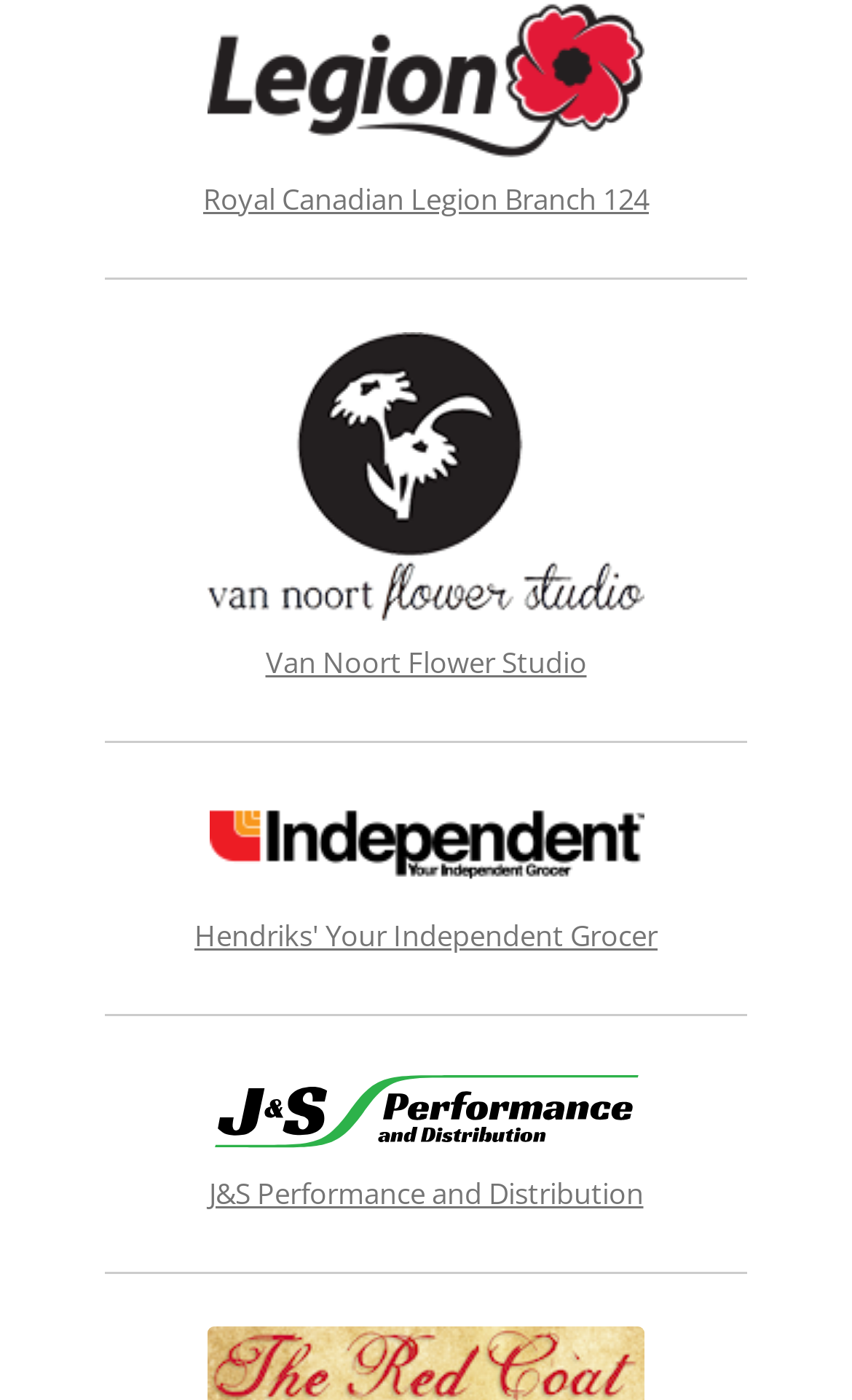Respond to the question below with a single word or phrase: What is common among the listed businesses?

They have images